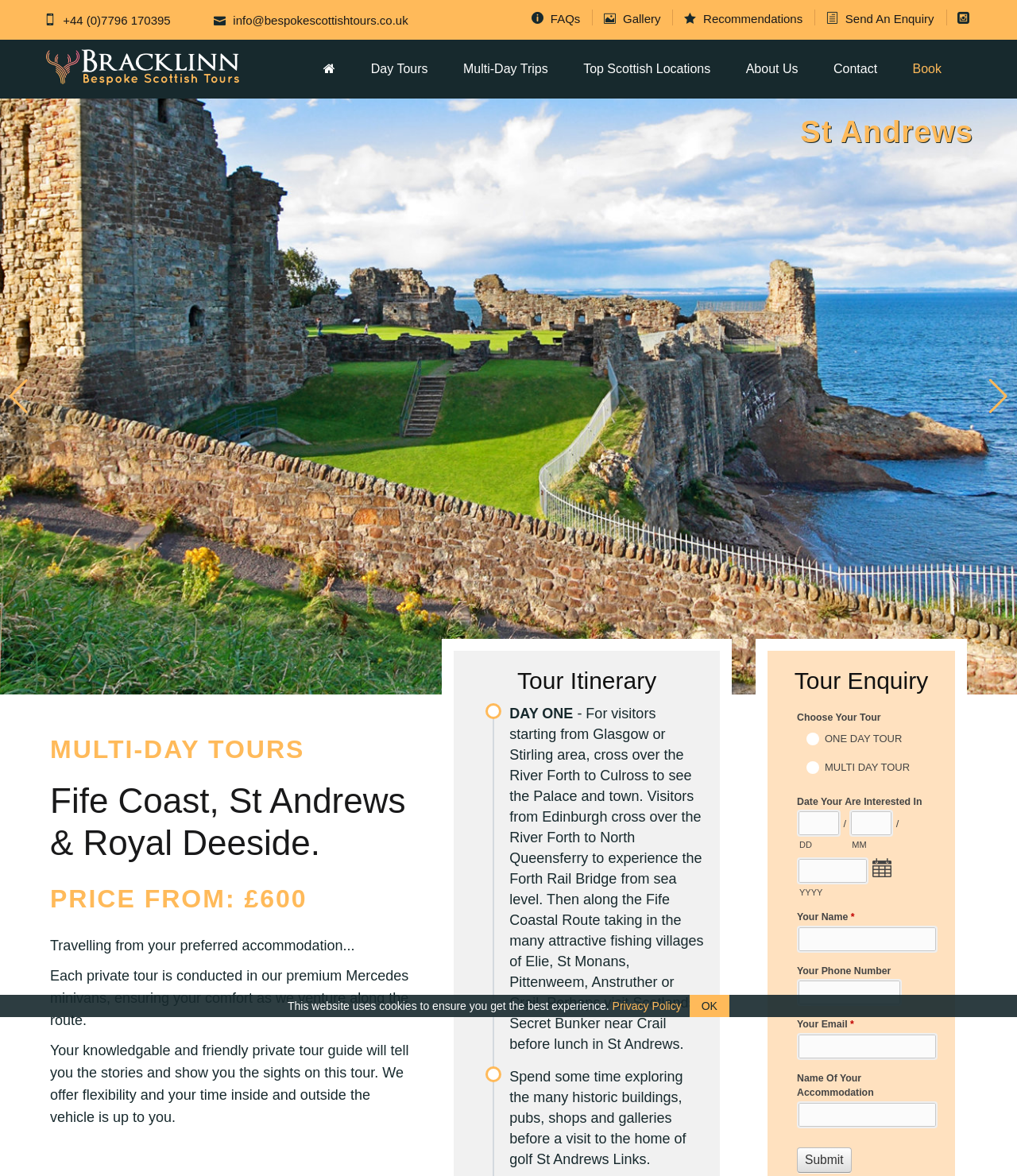Find the bounding box coordinates of the element you need to click on to perform this action: 'Explore 'Multi-Day Trips''. The coordinates should be represented by four float values between 0 and 1, in the format [left, top, right, bottom].

[0.455, 0.047, 0.539, 0.07]